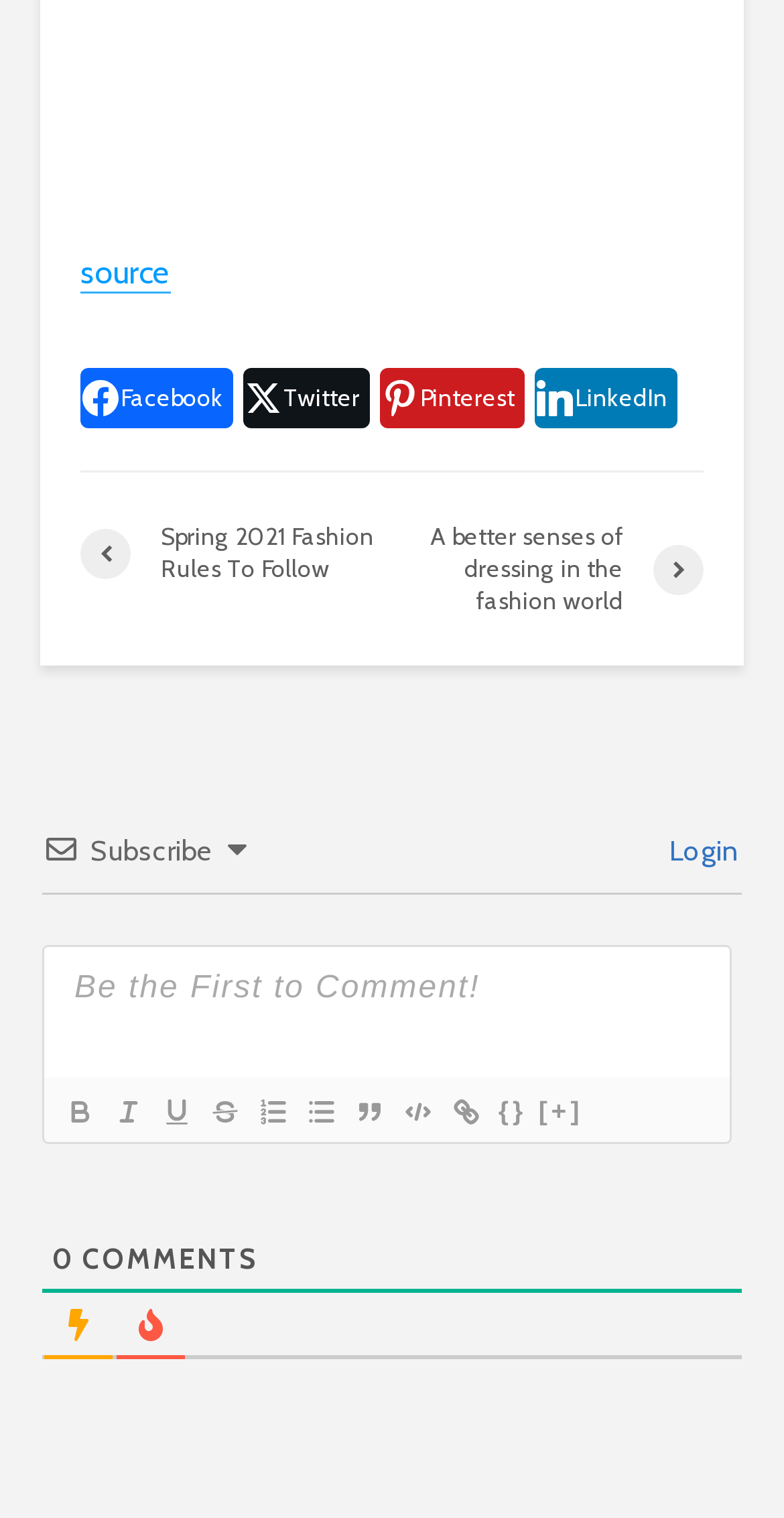Please locate the bounding box coordinates of the element's region that needs to be clicked to follow the instruction: "read article". The bounding box coordinates should be provided as four float numbers between 0 and 1, i.e., [left, top, right, bottom].

None